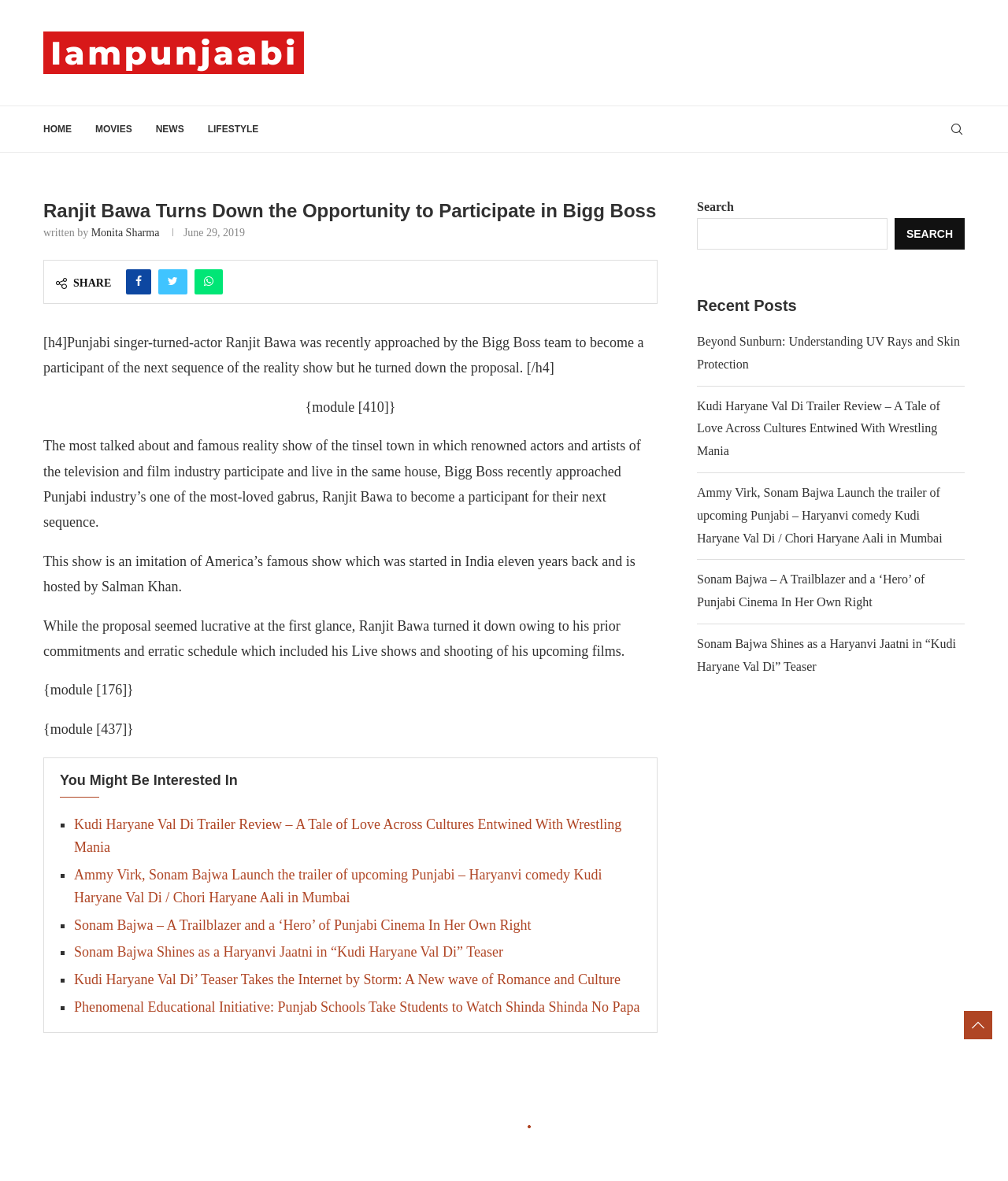From the details in the image, provide a thorough response to the question: What is the name of the author of the article?

The answer can be found in the article's metadata, specifically in the 'written by' section, which mentions 'Monita Sharma' as the author.